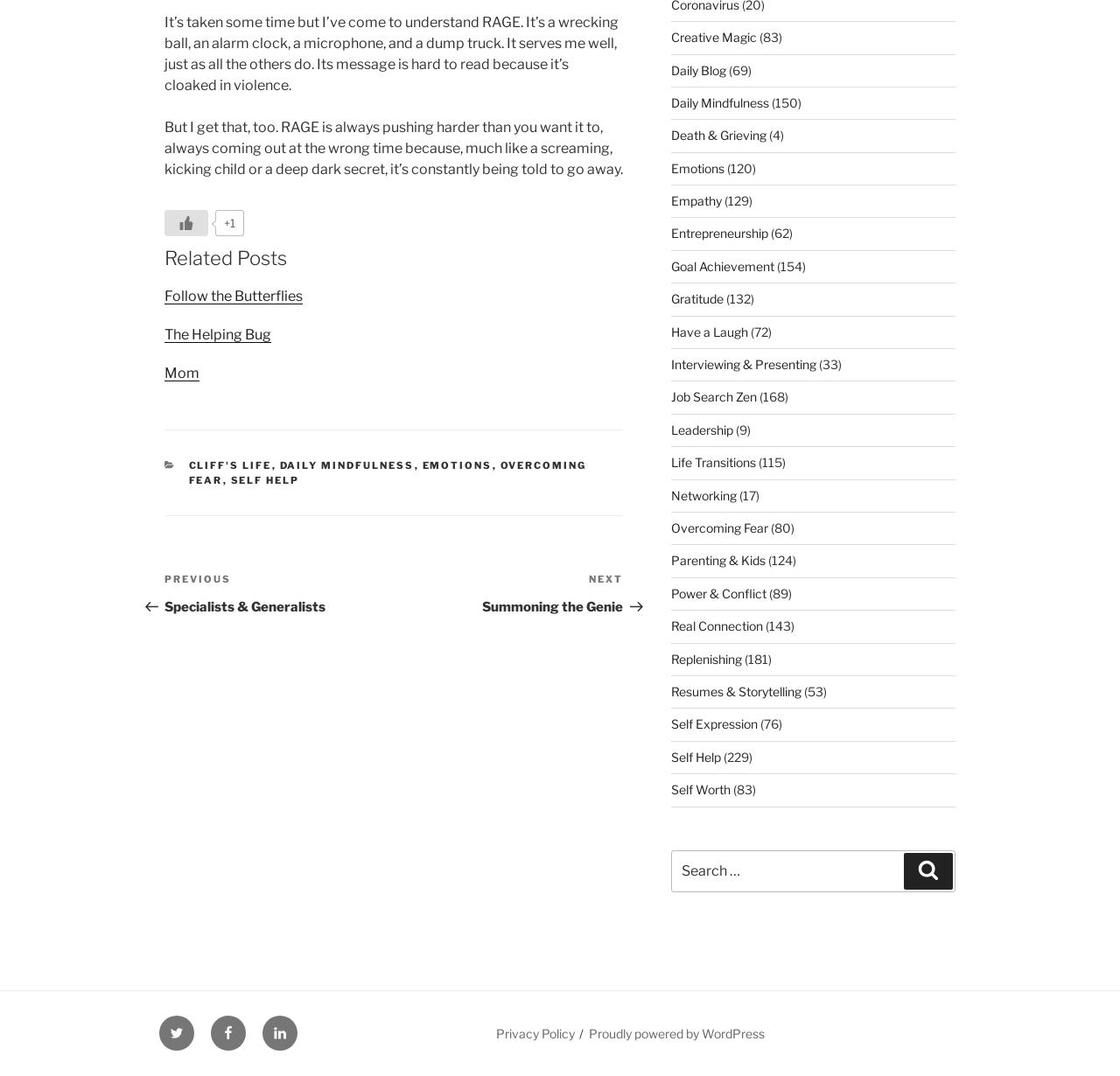Find the bounding box coordinates of the clickable area that will achieve the following instruction: "Enter your name".

None